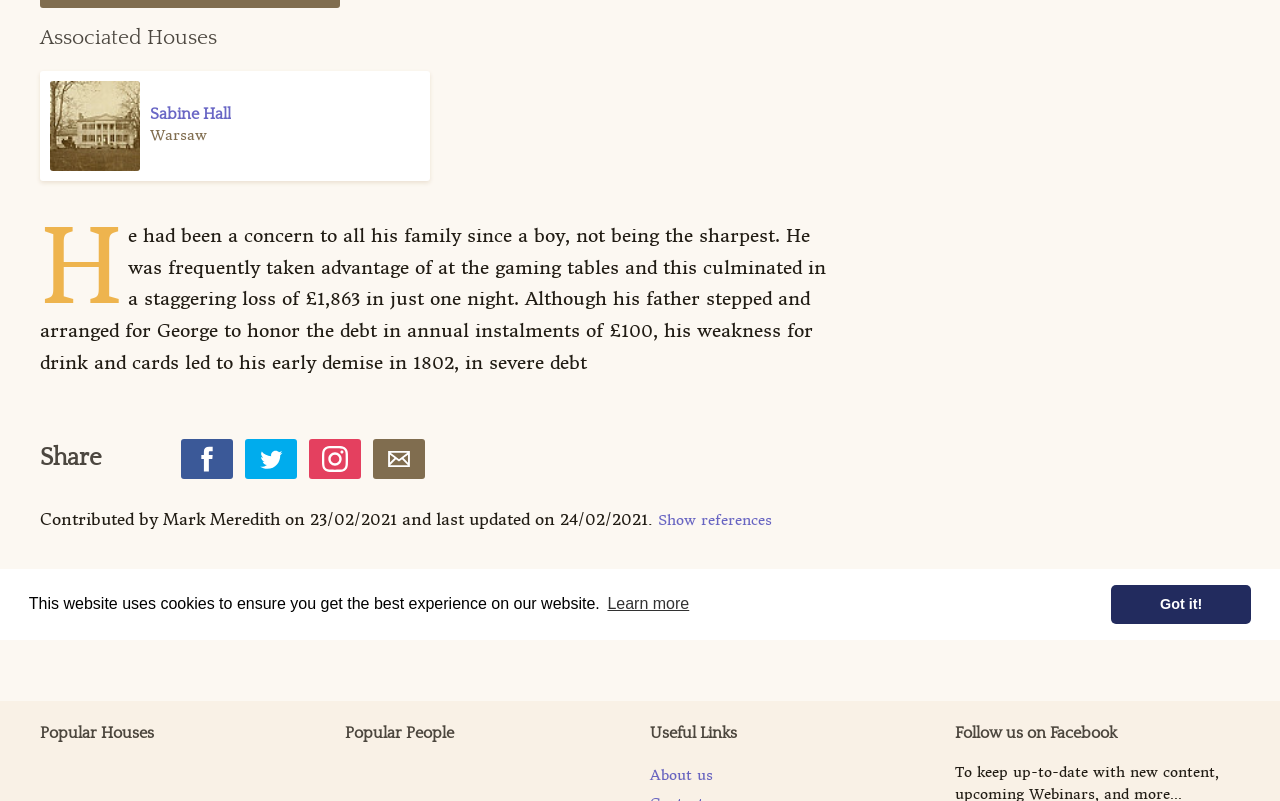Provide the bounding box coordinates of the HTML element described by the text: "register".

[0.266, 0.712, 0.312, 0.737]